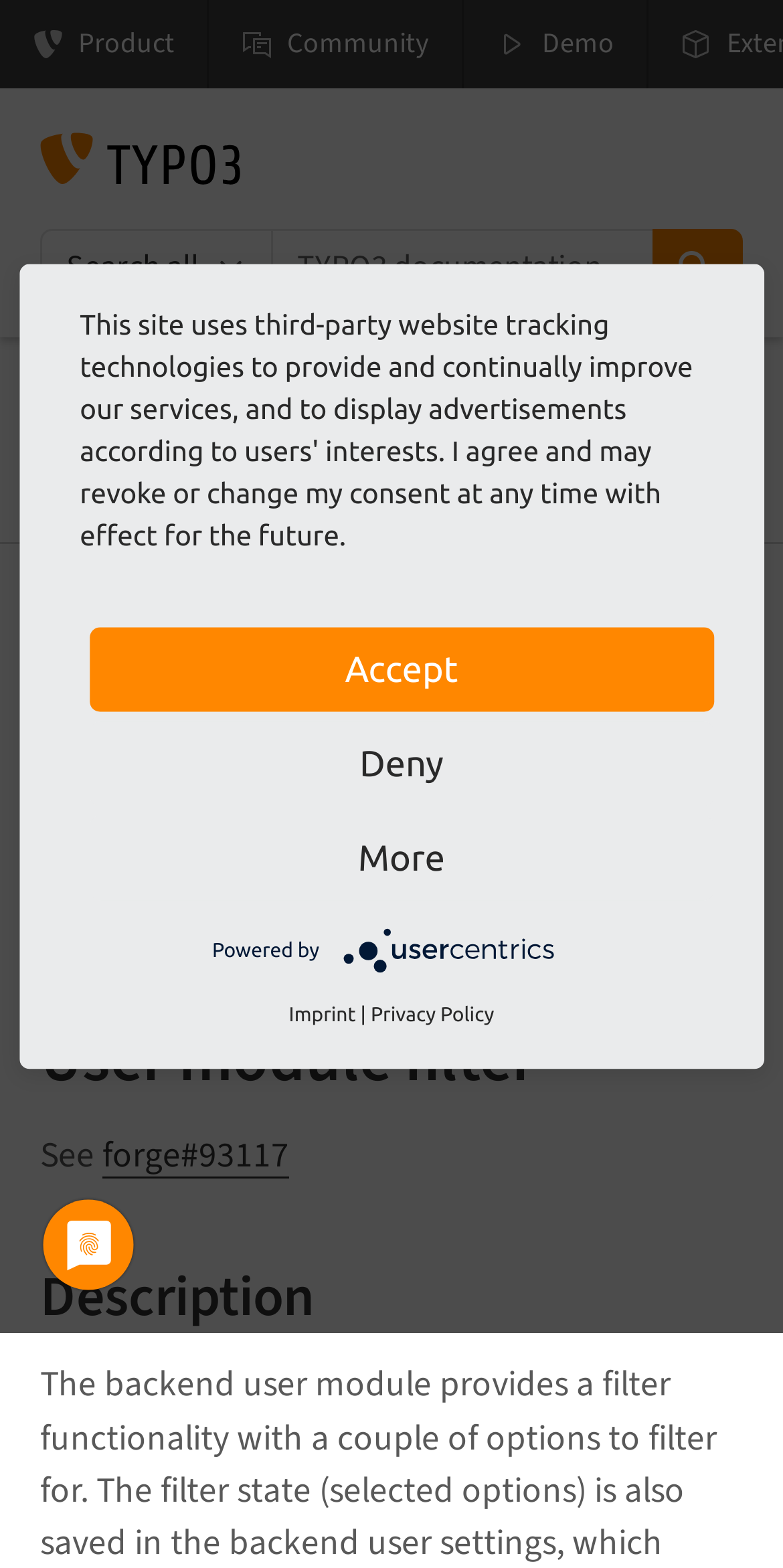How many links are in the breadcrumbs navigation?
Please look at the screenshot and answer using one word or phrase.

4